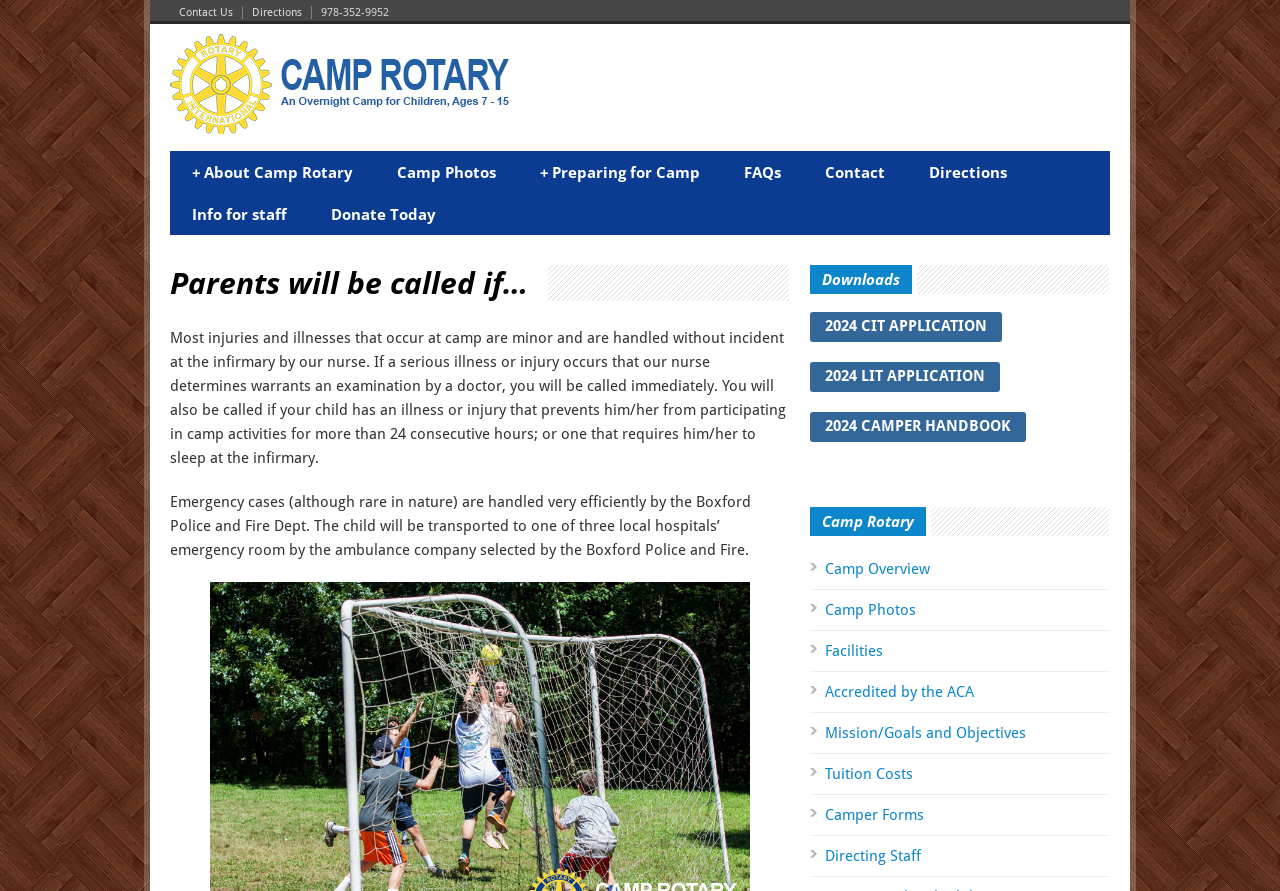How can parents contact the camp?
Look at the image and answer with only one word or phrase.

By phone or contact form